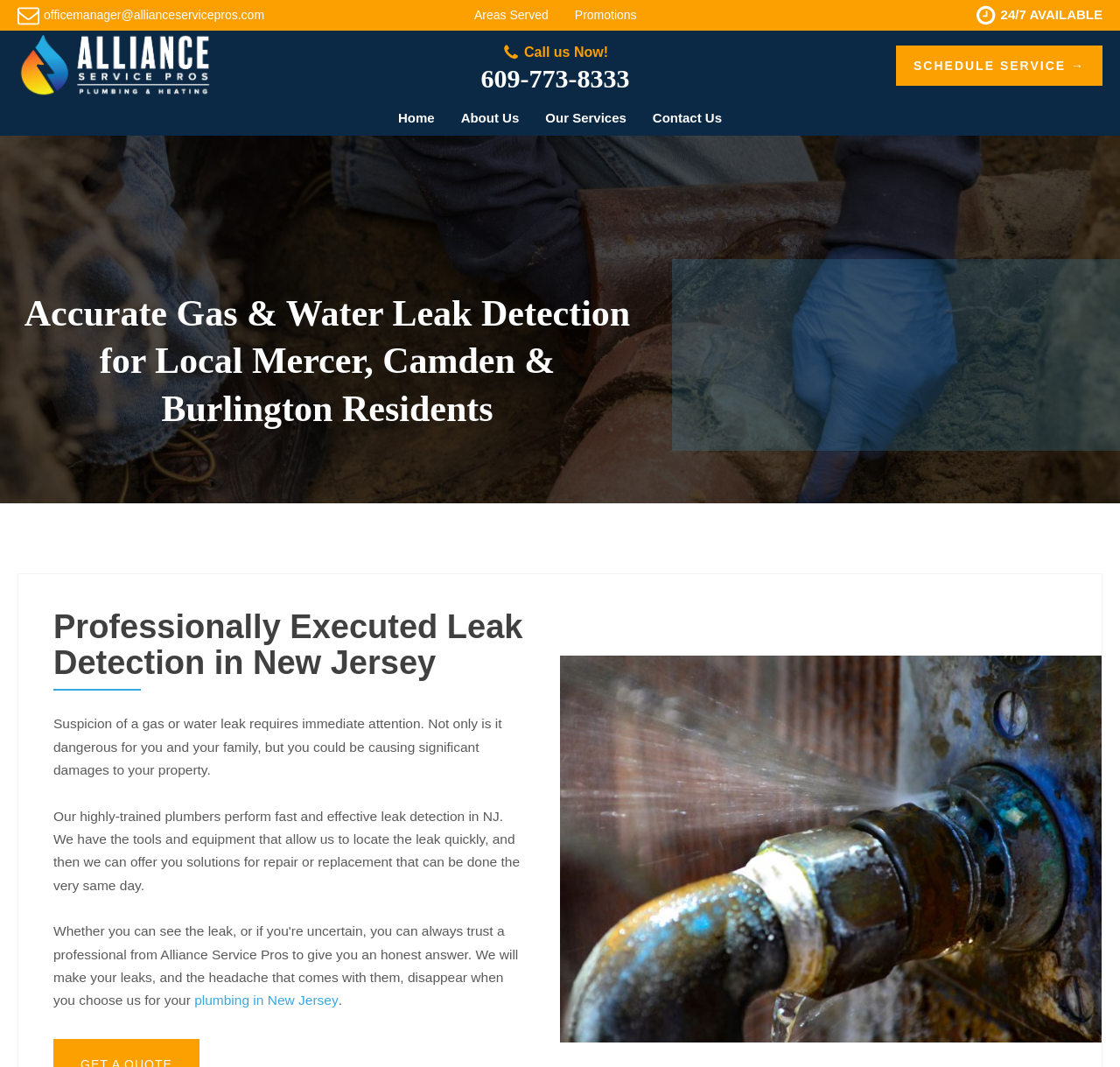Please determine the bounding box coordinates of the section I need to click to accomplish this instruction: "Schedule a service".

[0.8, 0.042, 0.984, 0.081]